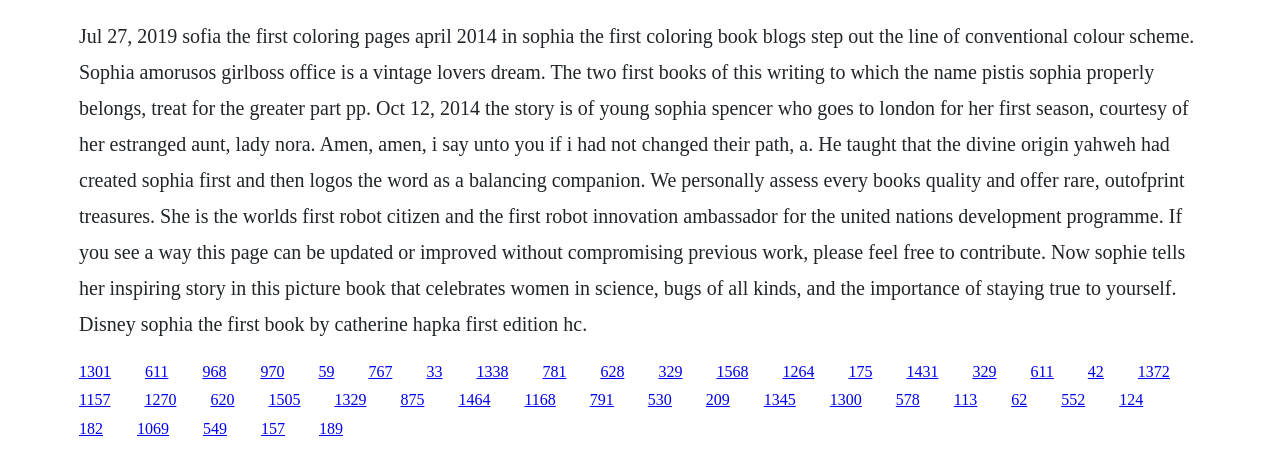Find the bounding box of the UI element described as follows: "1505".

[0.21, 0.866, 0.235, 0.904]